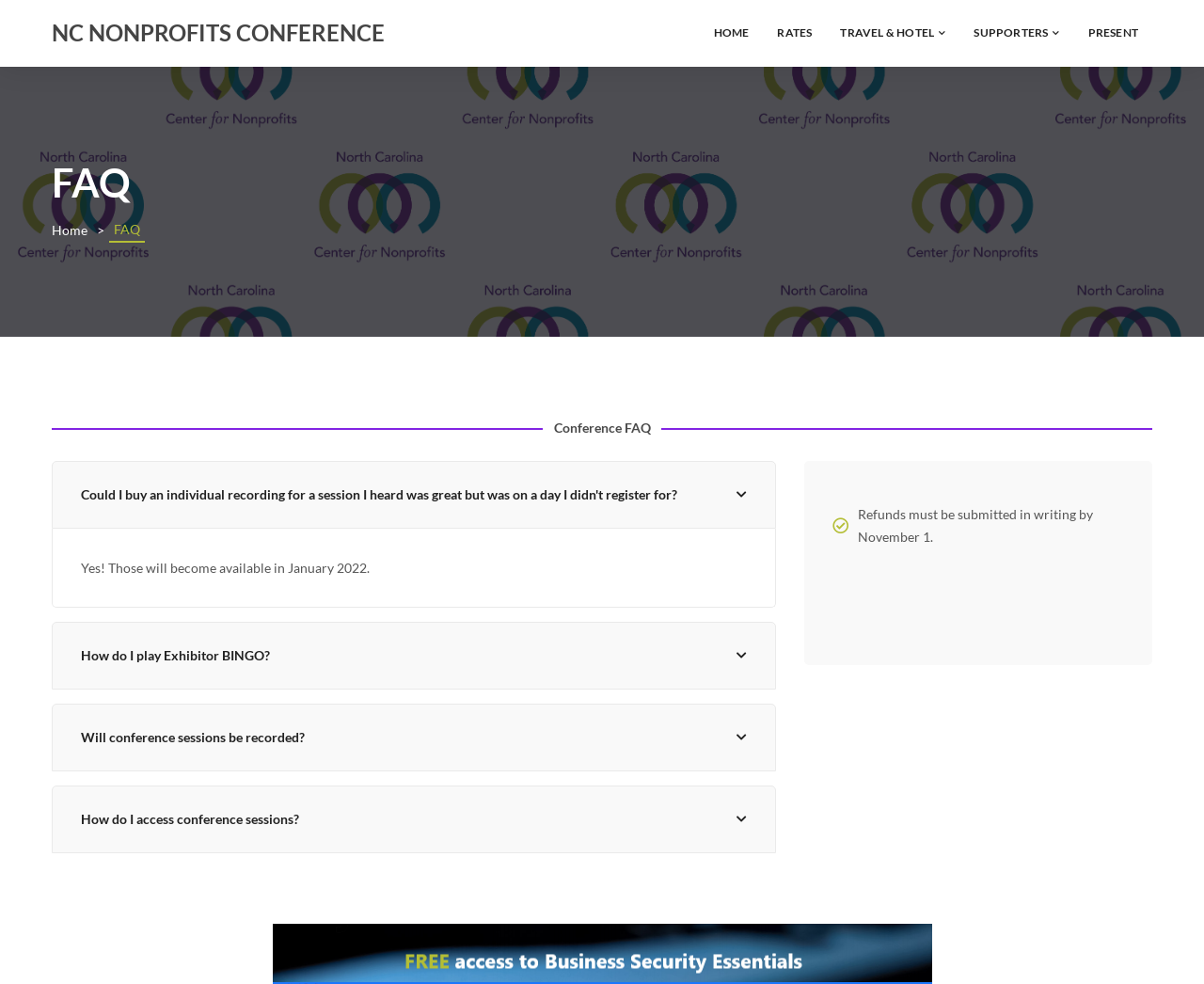What is the answer to the question 'Could I buy an individual recording for a session I heard was great but was on a day I didn't register for?'?
Please elaborate on the answer to the question with detailed information.

The answer to this question can be found in the tabpanel of the corresponding tab, where it is written as 'Yes! Those will become available in January 2022'.